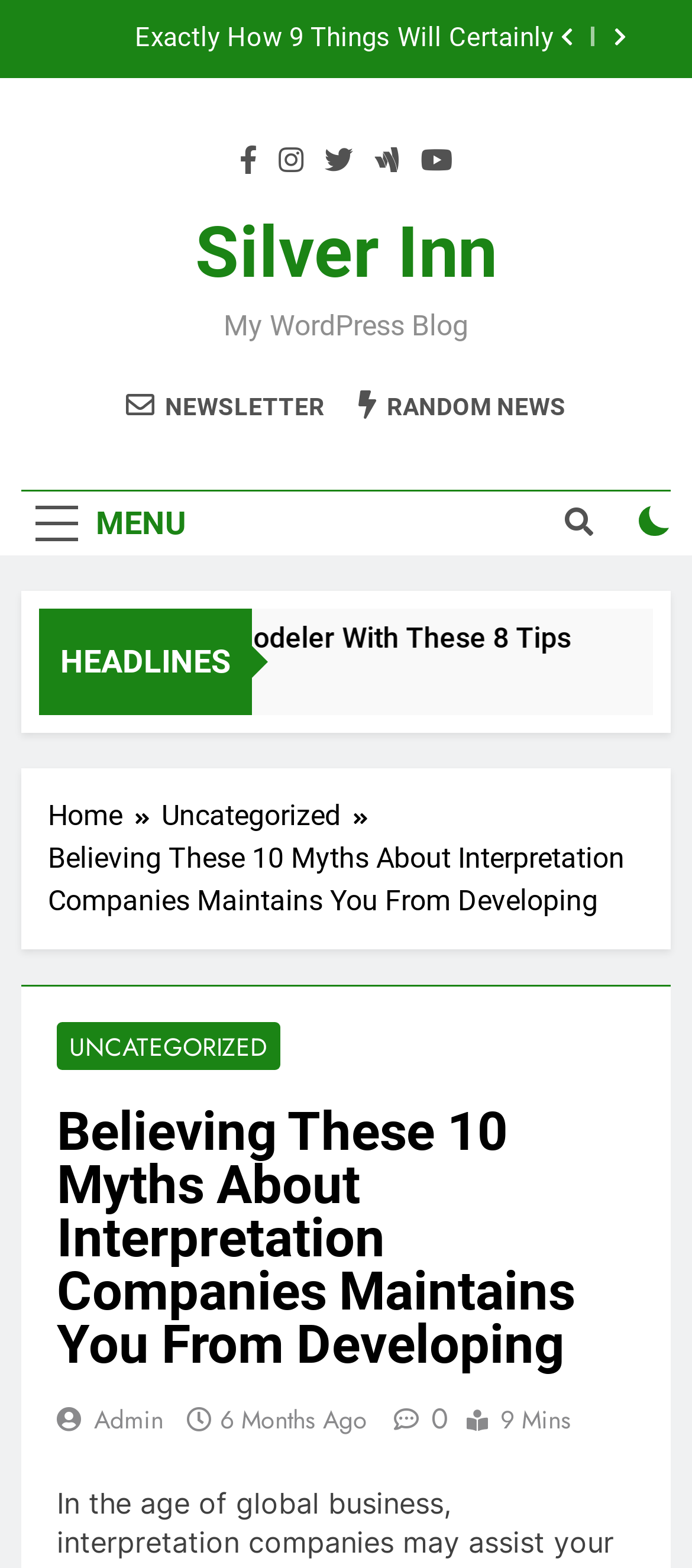Refer to the image and offer a detailed explanation in response to the question: What is the first item in the breadcrumb navigation?

I looked at the breadcrumb navigation section and found that the first item is 'Home' with an icon ''.